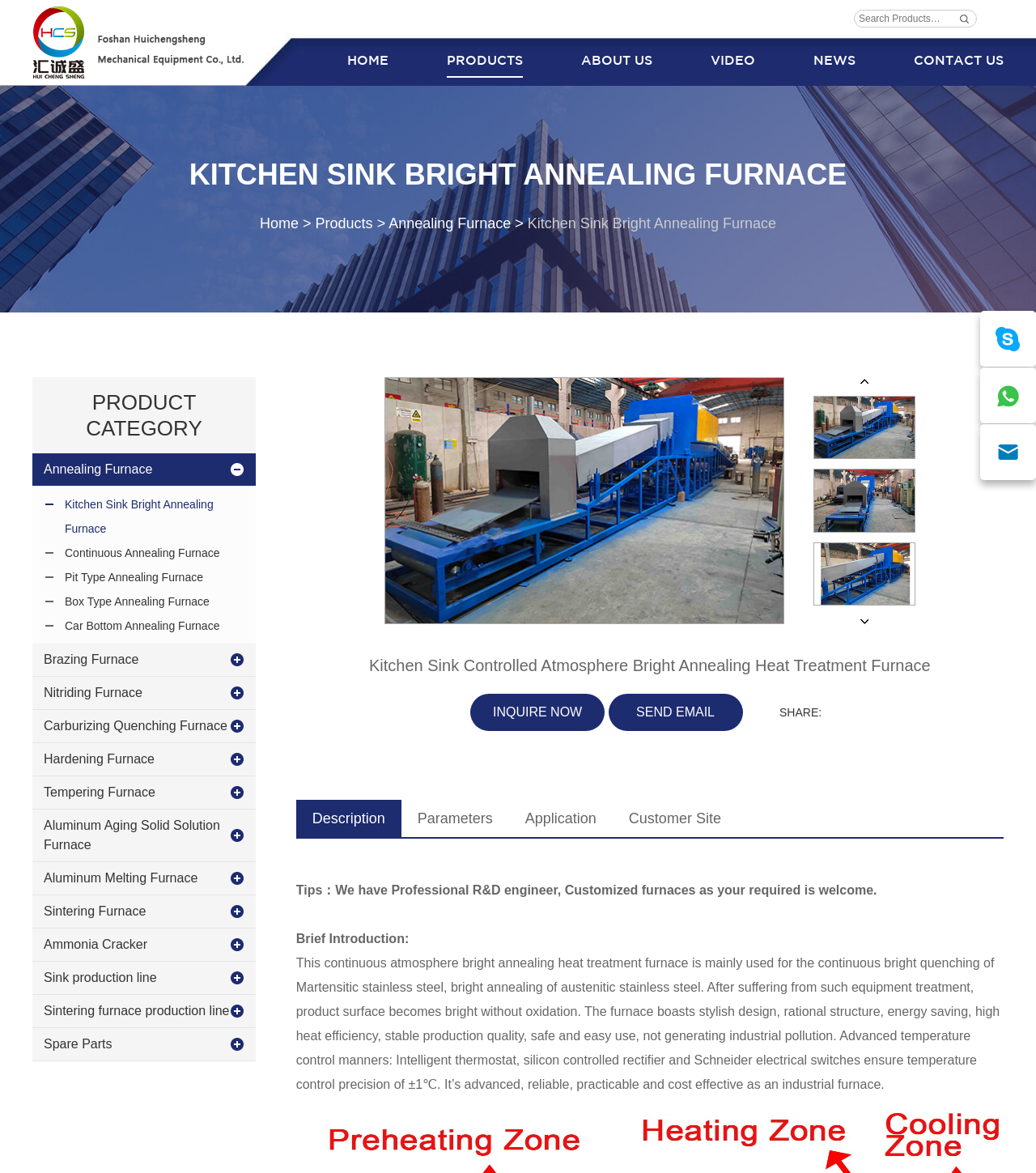Determine the bounding box coordinates of the area to click in order to meet this instruction: "View kitchen sink bright annealing furnace details".

[0.183, 0.135, 0.817, 0.163]